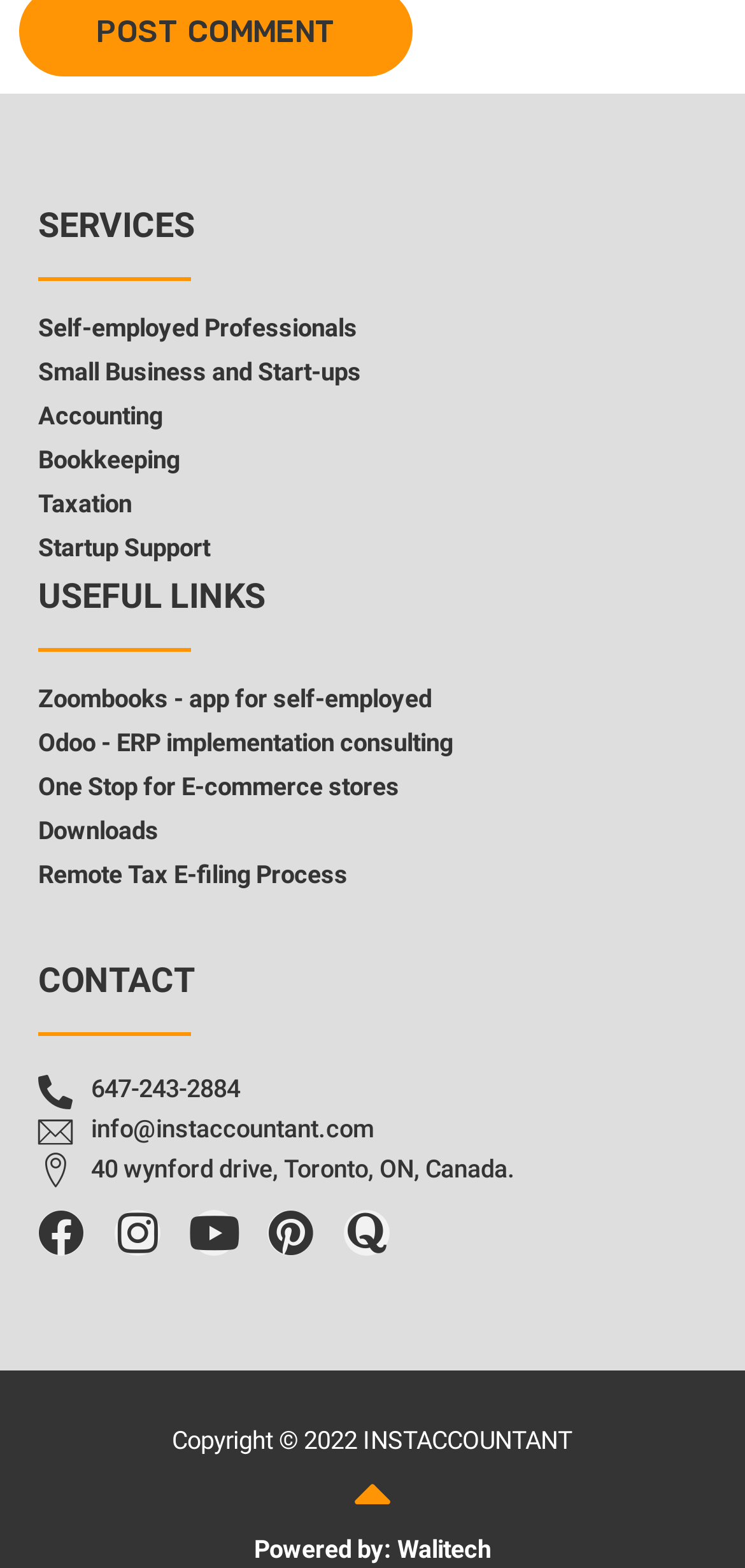Please identify the bounding box coordinates of the element that needs to be clicked to perform the following instruction: "View 'Downloads'".

[0.051, 0.521, 0.213, 0.539]